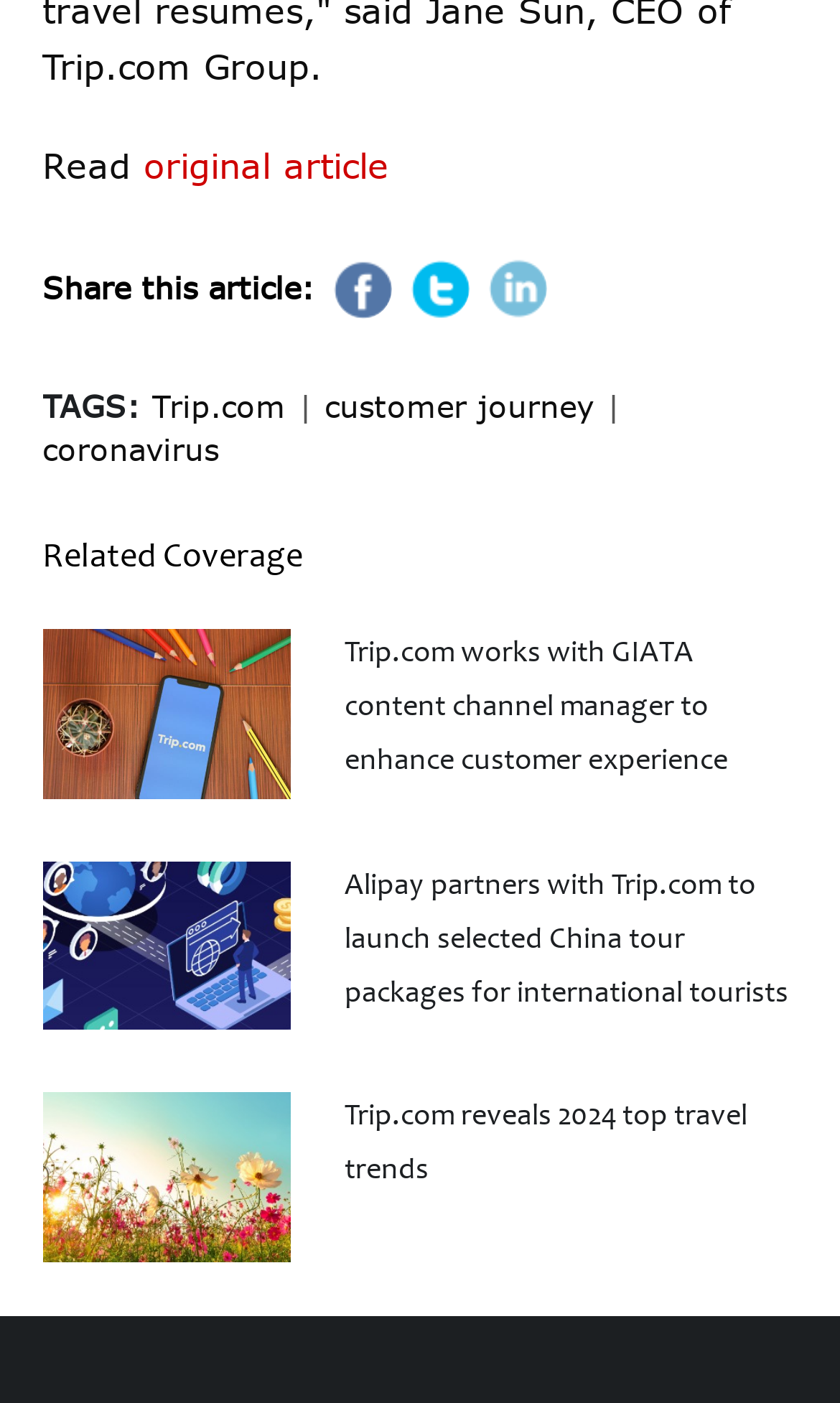Provide a one-word or one-phrase answer to the question:
What type of content is 'Related Coverage'?

Links